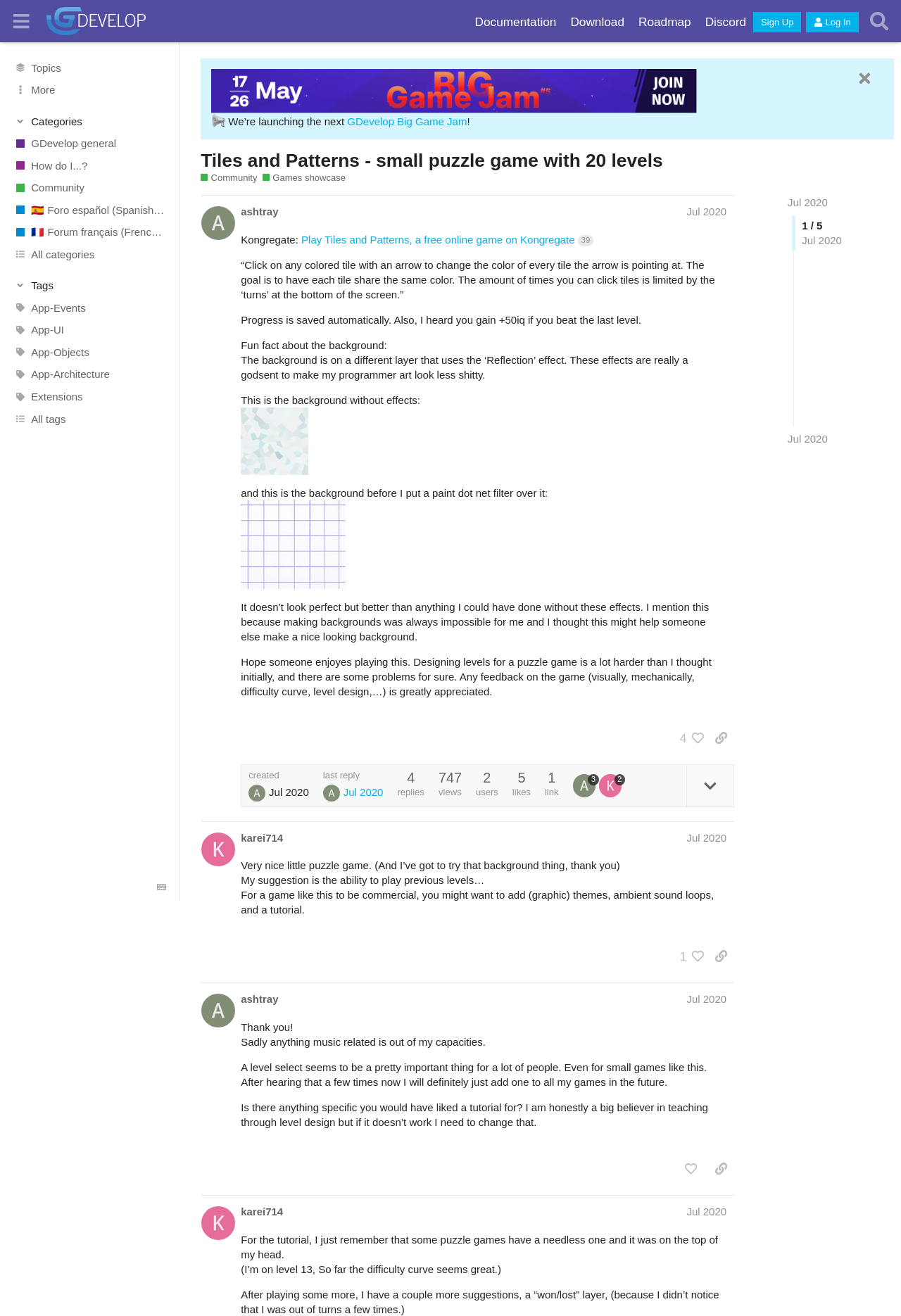Find the primary header on the webpage and provide its text.

Tiles and Patterns - small puzzle game with 20 levels